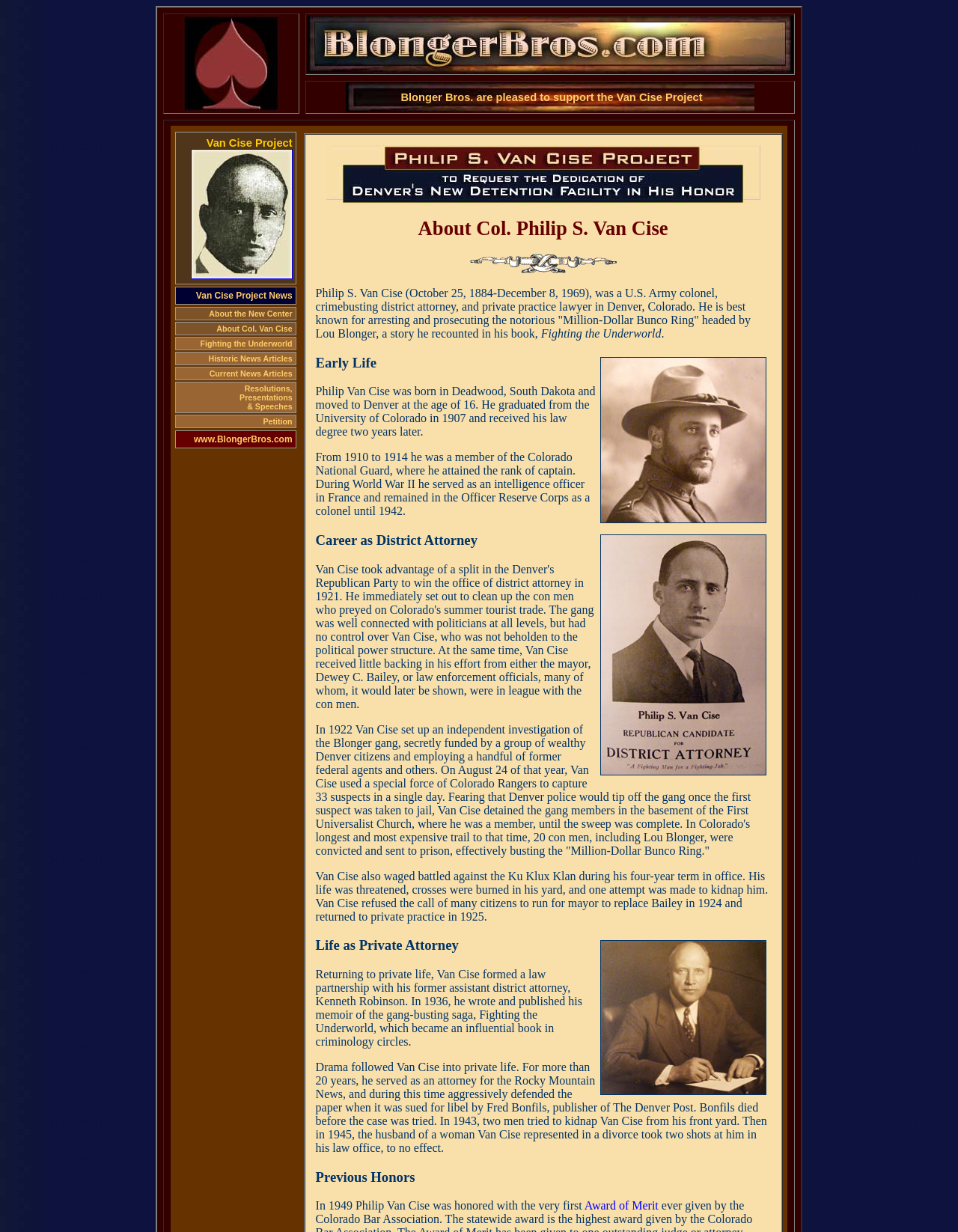What is the occupation of Philip S. Van Cise?
Provide a detailed answer to the question using information from the image.

From the webpage, I learned that Philip S. Van Cise was a U.S. Army colonel, crime-busting district attorney, and private practice lawyer in Denver, Colorado. Therefore, one of his occupations was a district attorney.